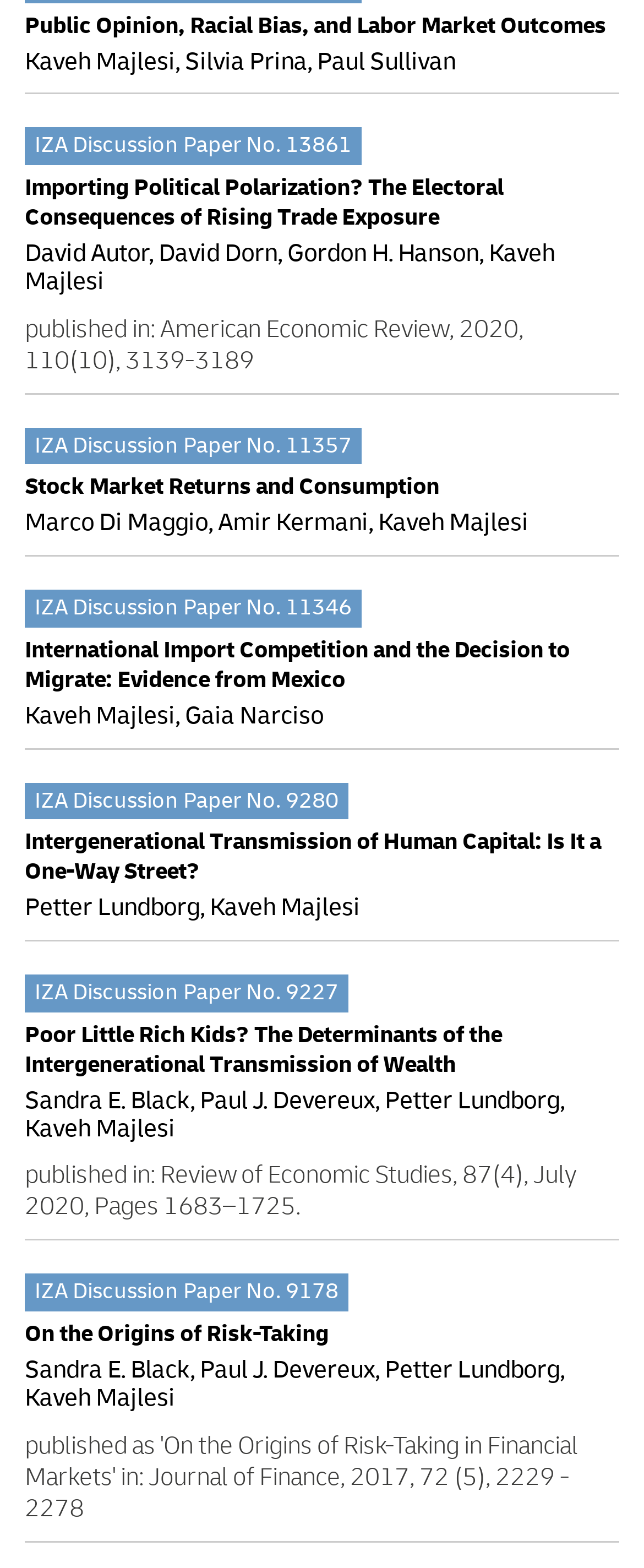Please specify the bounding box coordinates of the area that should be clicked to accomplish the following instruction: "Check the author information of 'Kaveh Majlesi'". The coordinates should consist of four float numbers between 0 and 1, i.e., [left, top, right, bottom].

[0.038, 0.029, 0.272, 0.049]